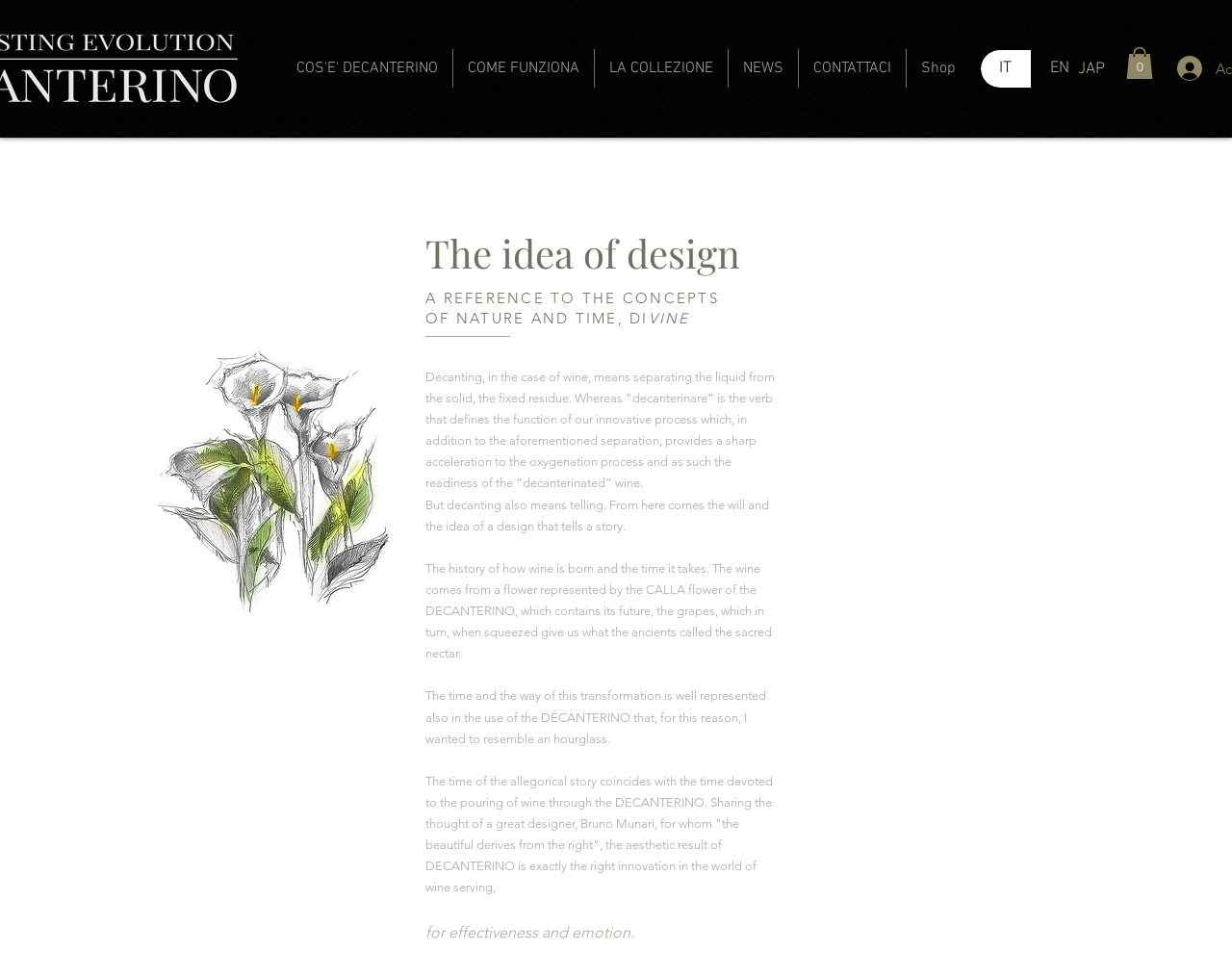Using the provided element description: "0", identify the bounding box coordinates. The coordinates should be four floats between 0 and 1 in the order [left, top, right, bottom].

[0.914, 0.048, 0.936, 0.081]